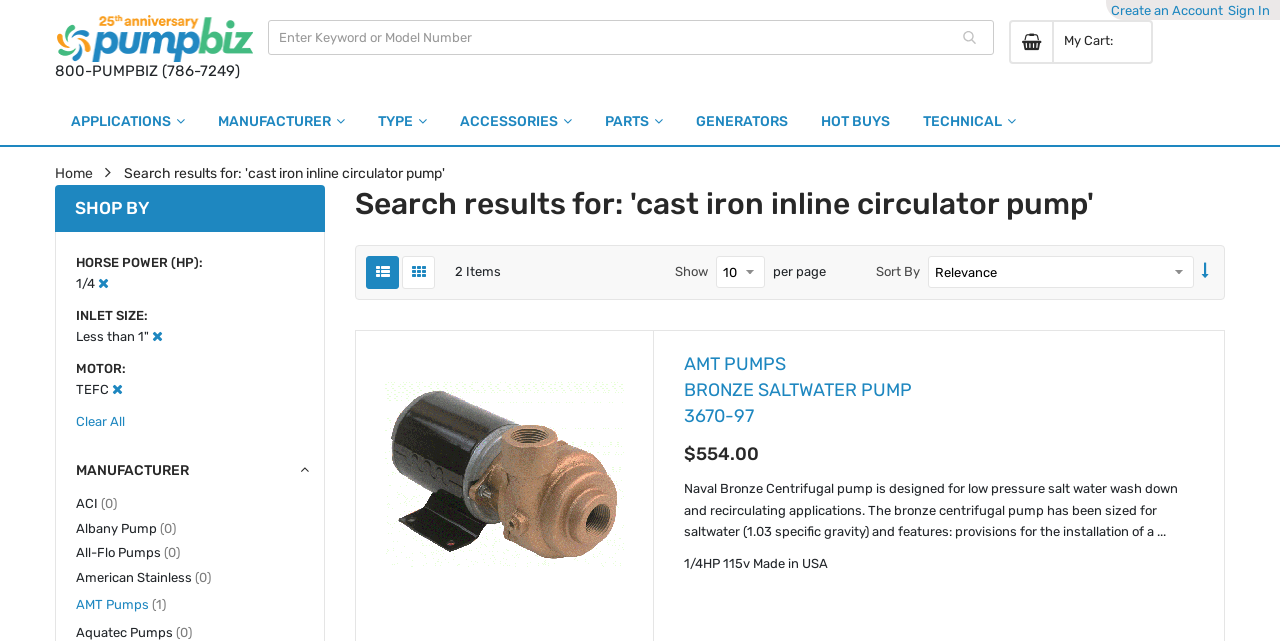Pinpoint the bounding box coordinates of the clickable element needed to complete the instruction: "View the product details of AMT PUMPS BRONZE SALTWATER PUMP 3670-97". The coordinates should be provided as four float numbers between 0 and 1: [left, top, right, bottom].

[0.534, 0.548, 0.932, 0.67]